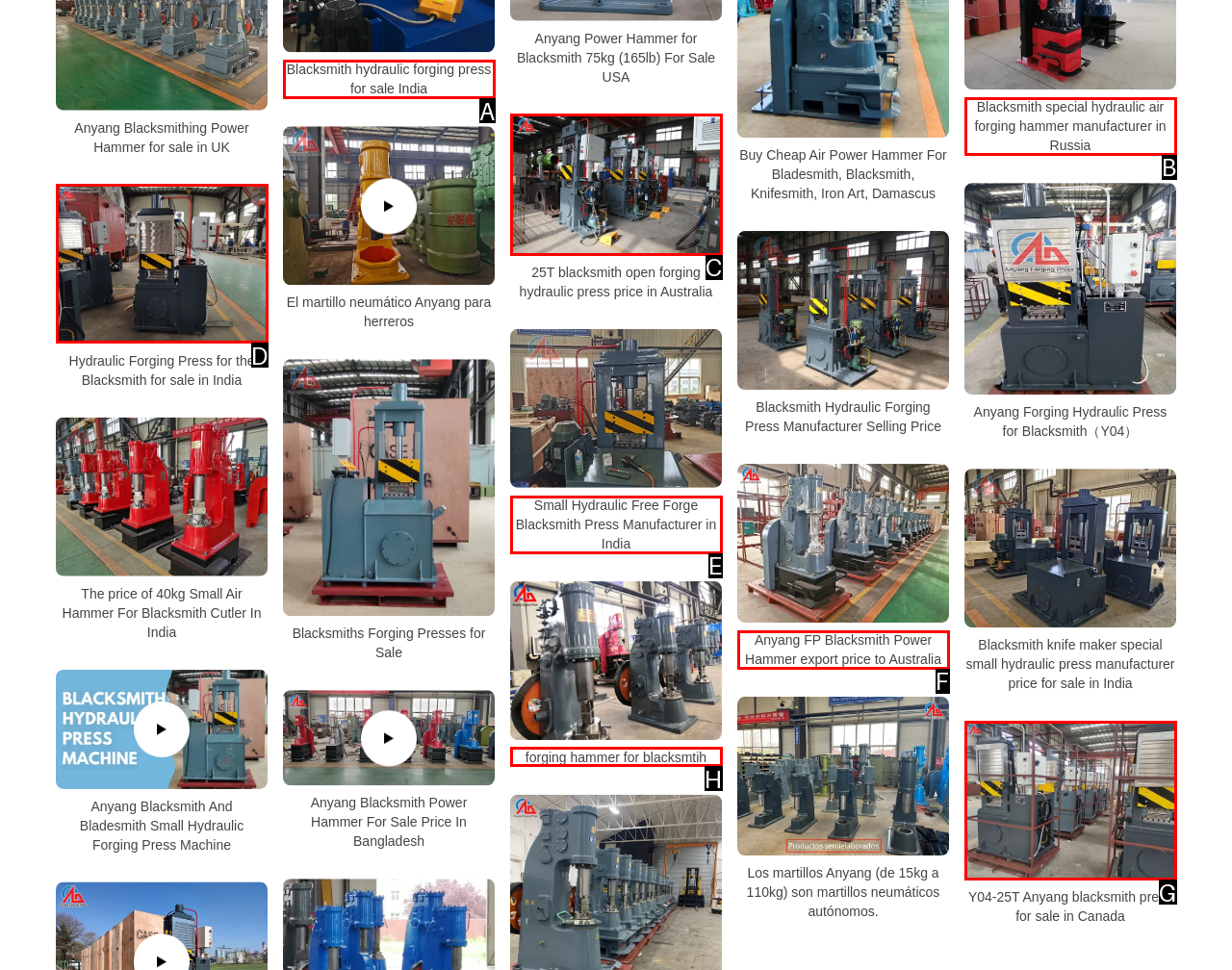Choose the HTML element that matches the description: forging hammer for blacksmtih
Reply with the letter of the correct option from the given choices.

H